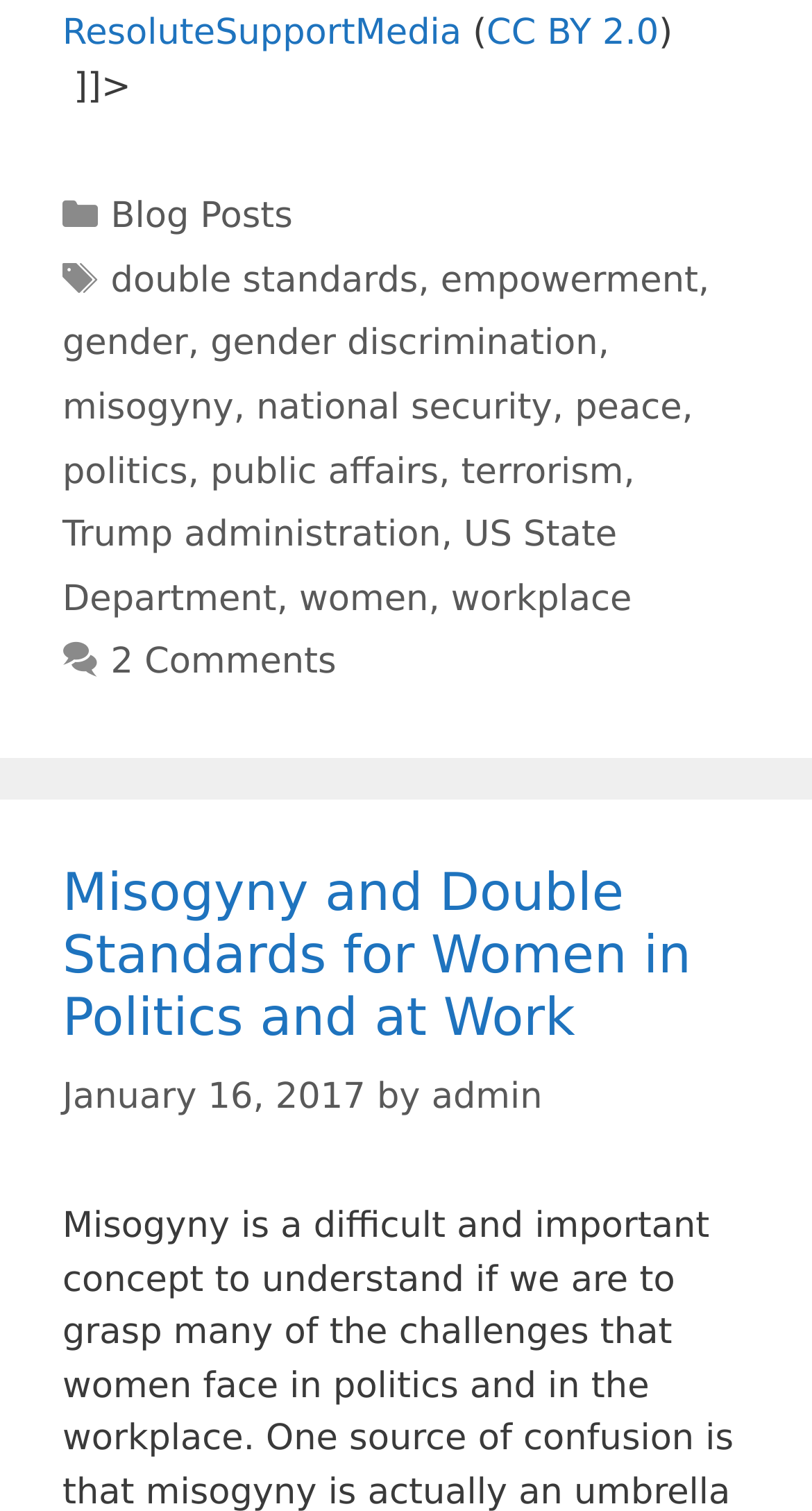What is the category of the blog post?
Based on the image, answer the question in a detailed manner.

I determined the answer by looking at the footer section of the webpage, where I found a link labeled 'Blog Posts' under the 'Categories' section, indicating that the current webpage is a blog post.